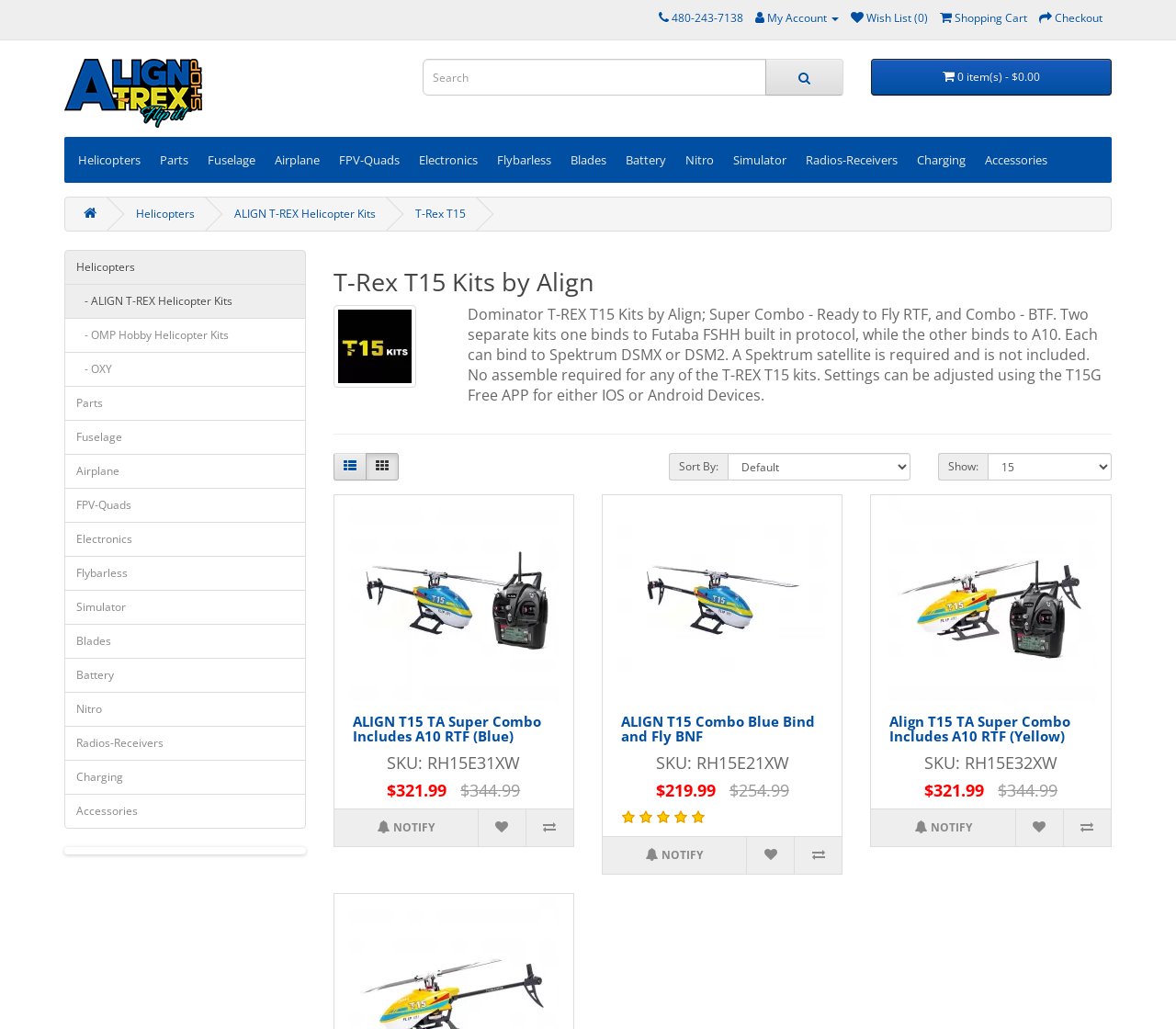Locate the bounding box coordinates of the clickable part needed for the task: "Click on ALIGN T-REX Helicopter Kits".

[0.199, 0.2, 0.32, 0.215]